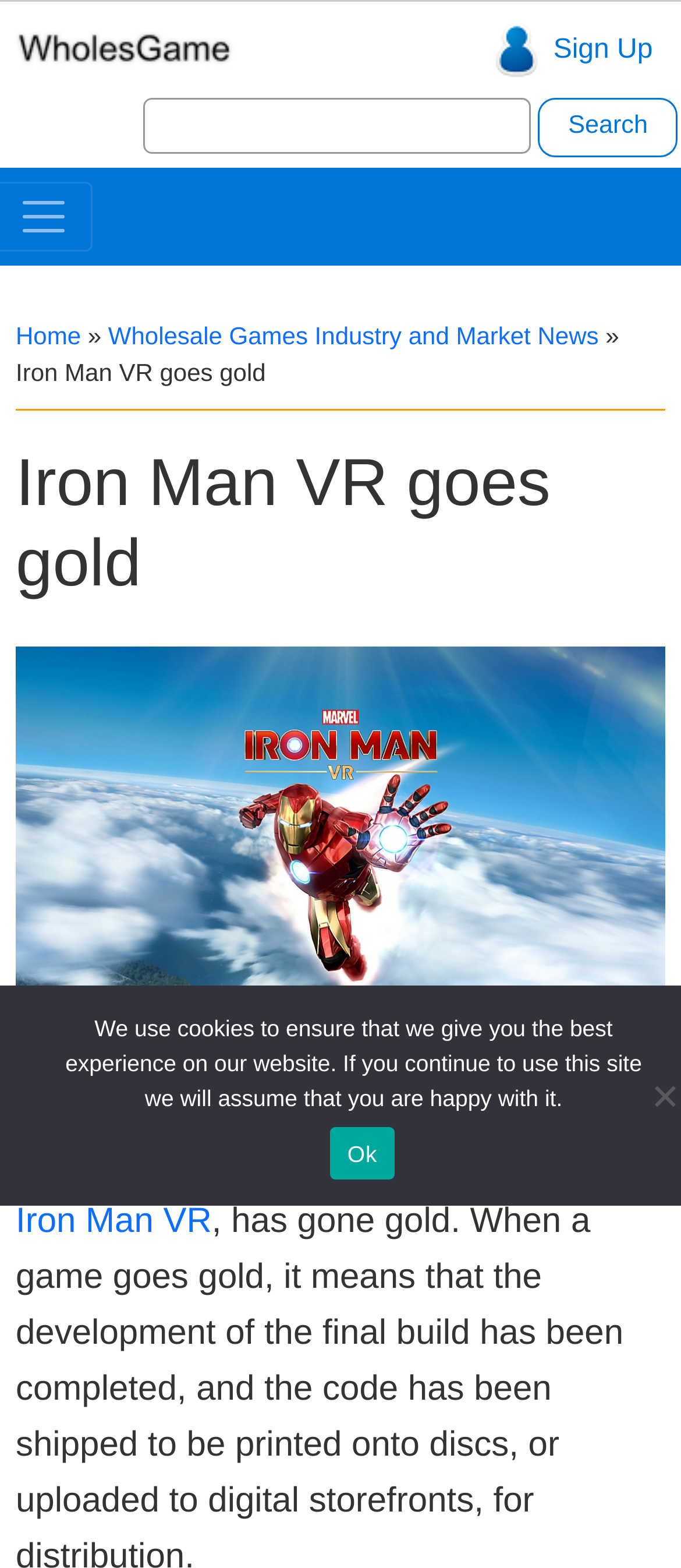Write a detailed summary of the webpage.

The webpage is about the news that Camouflaj's upcoming release, Iron Man VR, has gone gold. At the top left corner, there is a WholesGame logo image. Next to it, on the right, is a "User Signup" image, accompanied by a "Sign Up" text. 

Below the logo, there is a search bar that spans almost the entire width of the page, with a "Search for:" text and a textbox to input search queries. The search bar is accompanied by a "Search" button on the right.

On the top navigation menu, there are links to "Home" and "Wholesale Games Industry and Market News", separated by a "»" symbol. 

The main content of the page starts with a heading that reads "Iron Man VR goes gold", followed by a banner image of Iron Man VR. Below the banner, there is a paragraph of text that announces the news, with a link to "Iron Man VR" embedded in the text.

At the bottom of the page, there is a notification about the use of cookies on the website, with an "Ok" button to acknowledge it. On the right side of this notification, there is a "No" button.